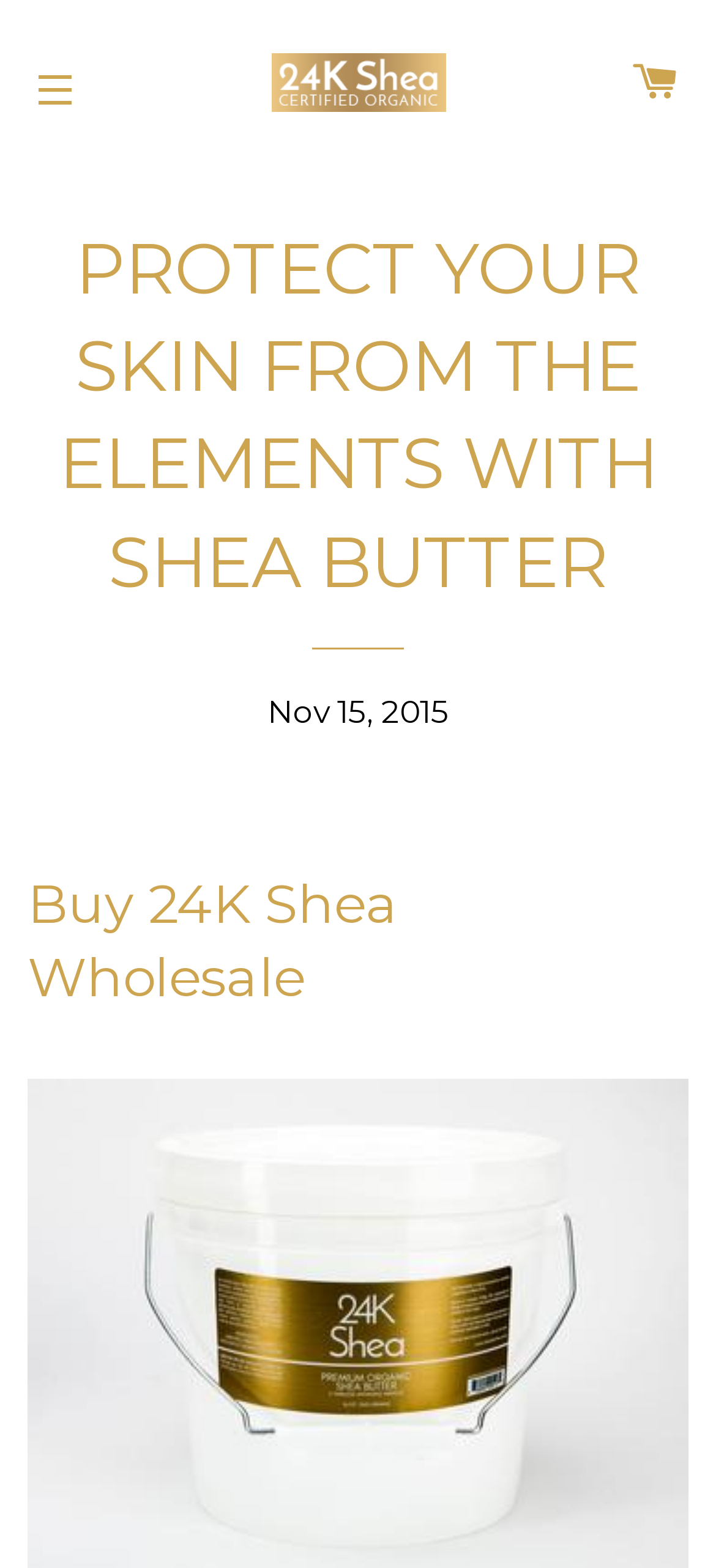Find the bounding box coordinates for the element described here: "Cart".

[0.845, 0.013, 0.987, 0.093]